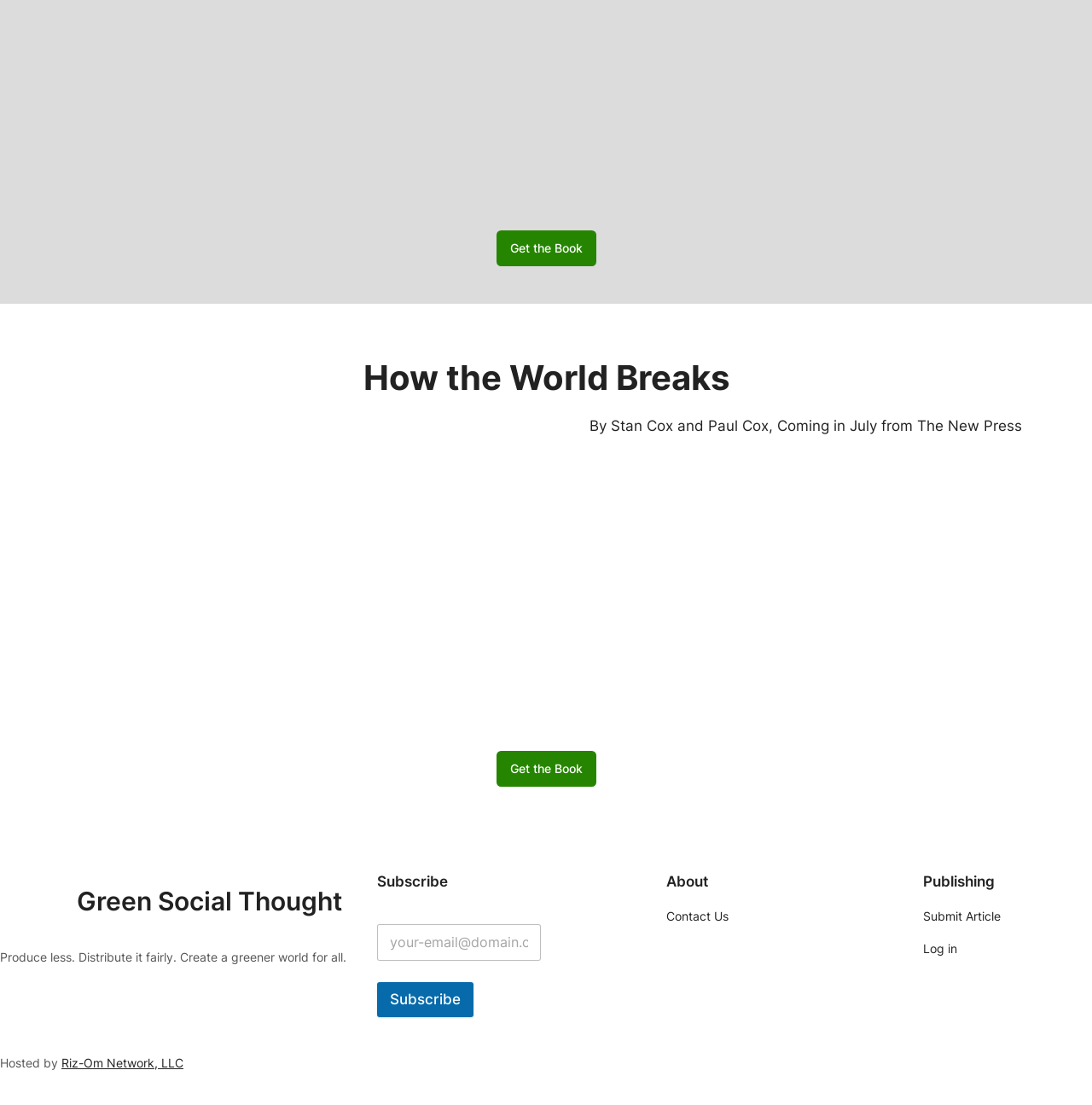Provide the bounding box coordinates of the HTML element described by the text: "Green Social Thought". The coordinates should be in the format [left, top, right, bottom] with values between 0 and 1.

[0.07, 0.802, 0.313, 0.83]